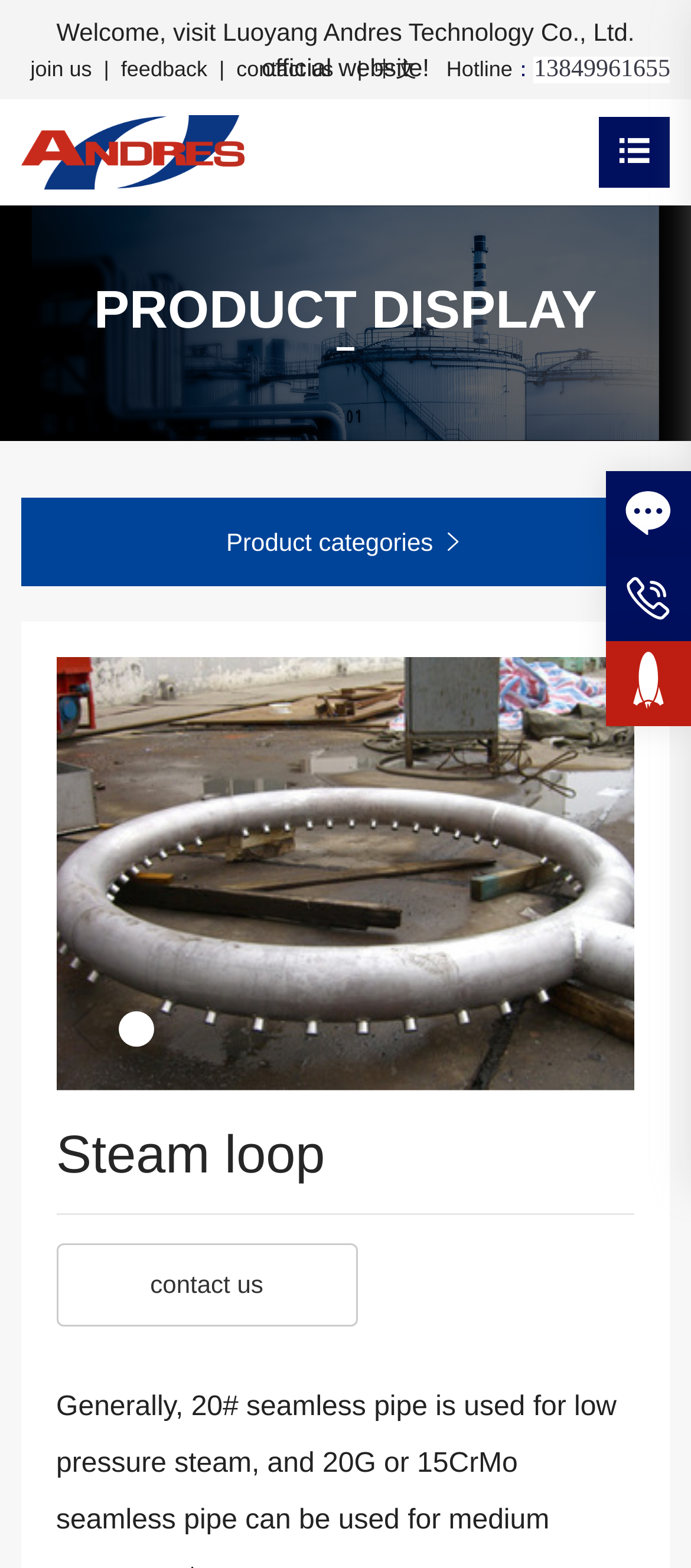Find the bounding box coordinates of the clickable area required to complete the following action: "Click the 'feedback' link".

[0.175, 0.036, 0.3, 0.052]